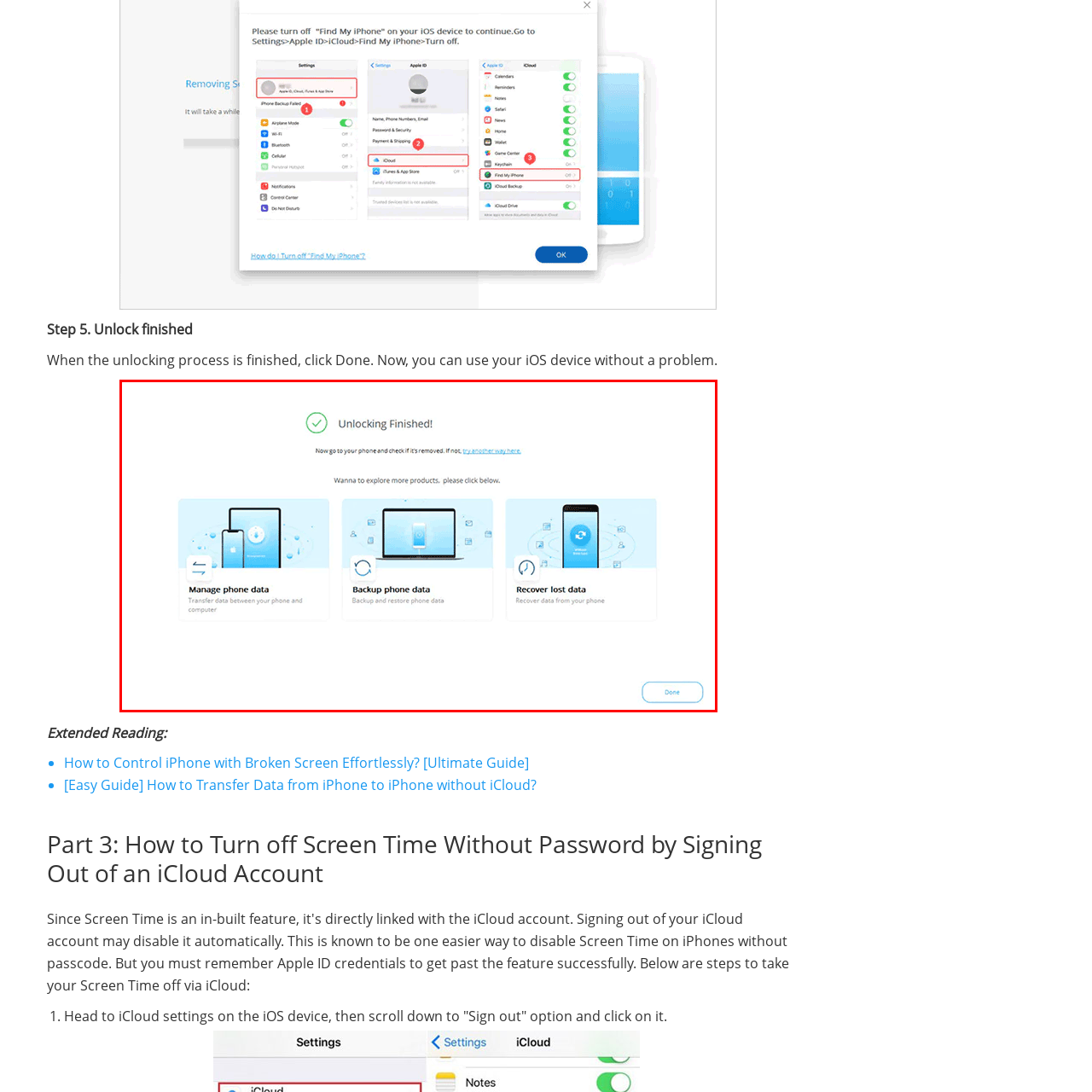What is the function of the 'Recover lost data' option?
Observe the image within the red bounding box and respond to the question with a detailed answer, relying on the image for information.

The 'Recover lost data' option assists users in retrieving data that may have been lost from their device, providing a way to recover important information that might have been accidentally deleted or lost.